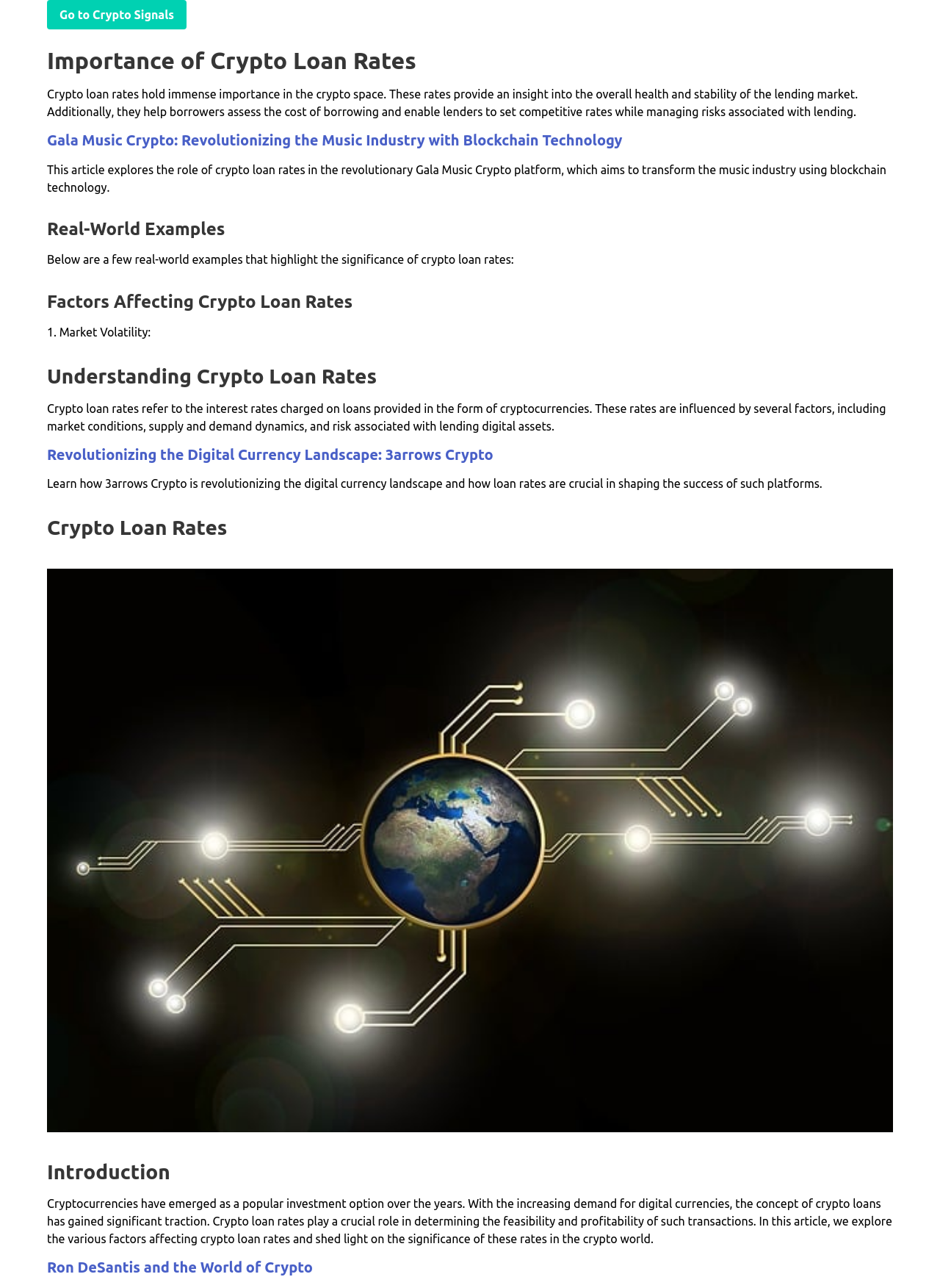Predict the bounding box of the UI element that fits this description: "Go to Crypto Signals".

[0.05, 0.0, 0.198, 0.023]